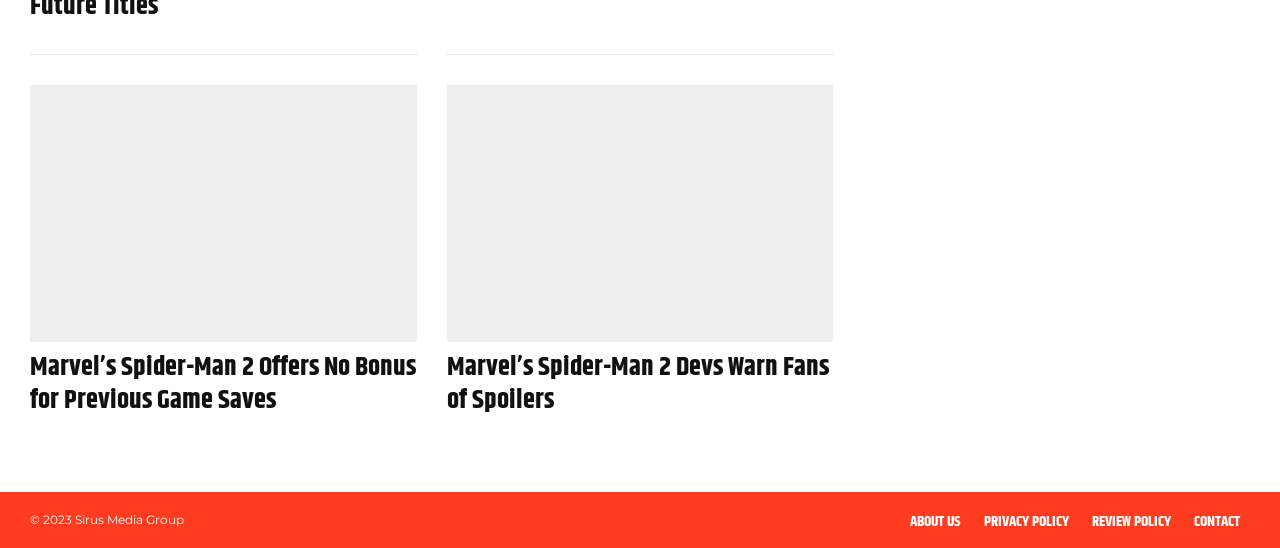Please provide a short answer using a single word or phrase for the question:
Where is the link 'ABOUT US' located?

bottom left